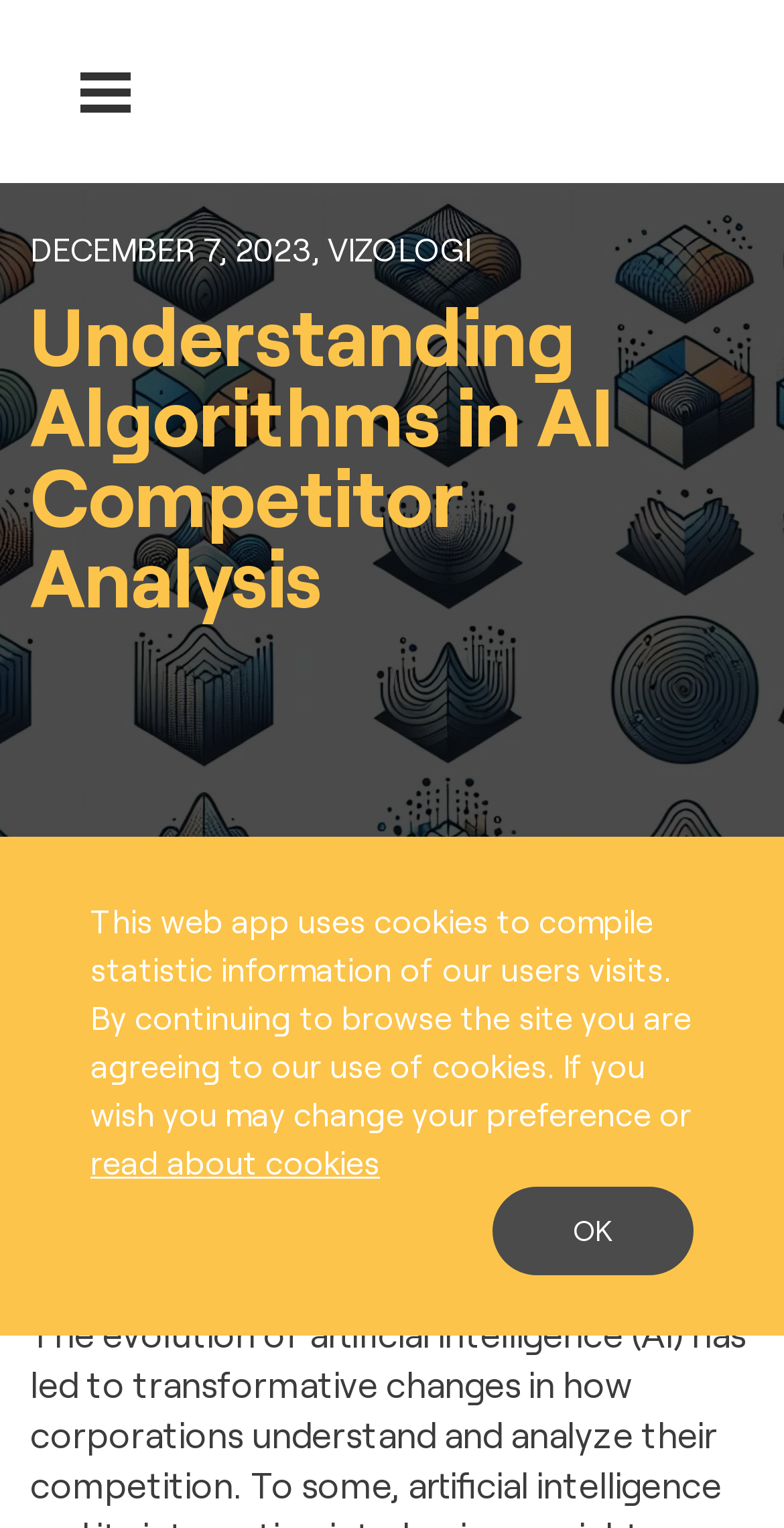Refer to the image and provide a thorough answer to this question:
What is the topic related to AI mentioned on the webpage?

I found a heading element with the content 'Understanding Algorithms in AI Competitor Analysis' which suggests that the webpage is related to AI competitor analysis.